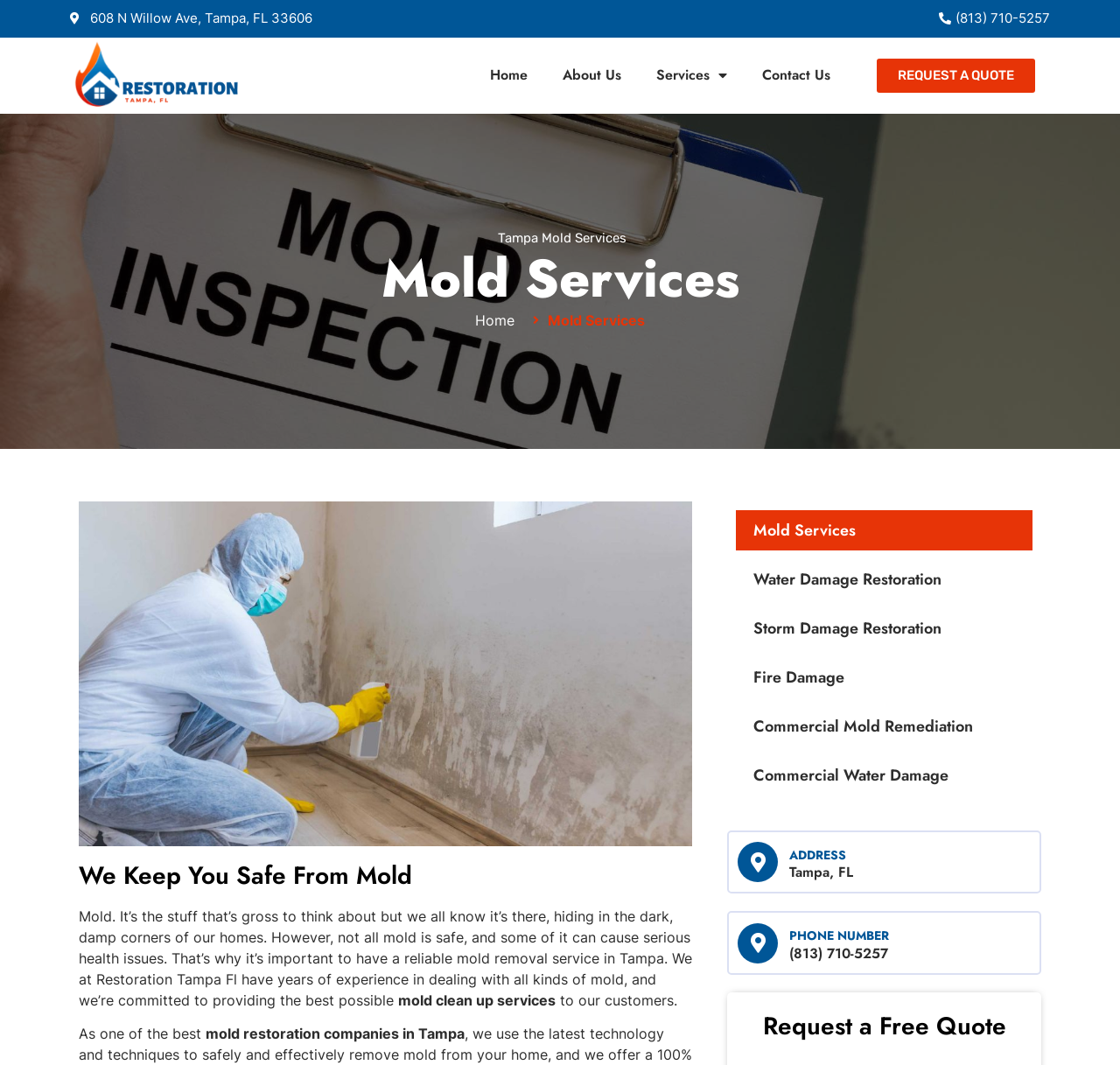Show the bounding box coordinates of the region that should be clicked to follow the instruction: "Click the REQUEST A QUOTE button."

[0.783, 0.055, 0.924, 0.087]